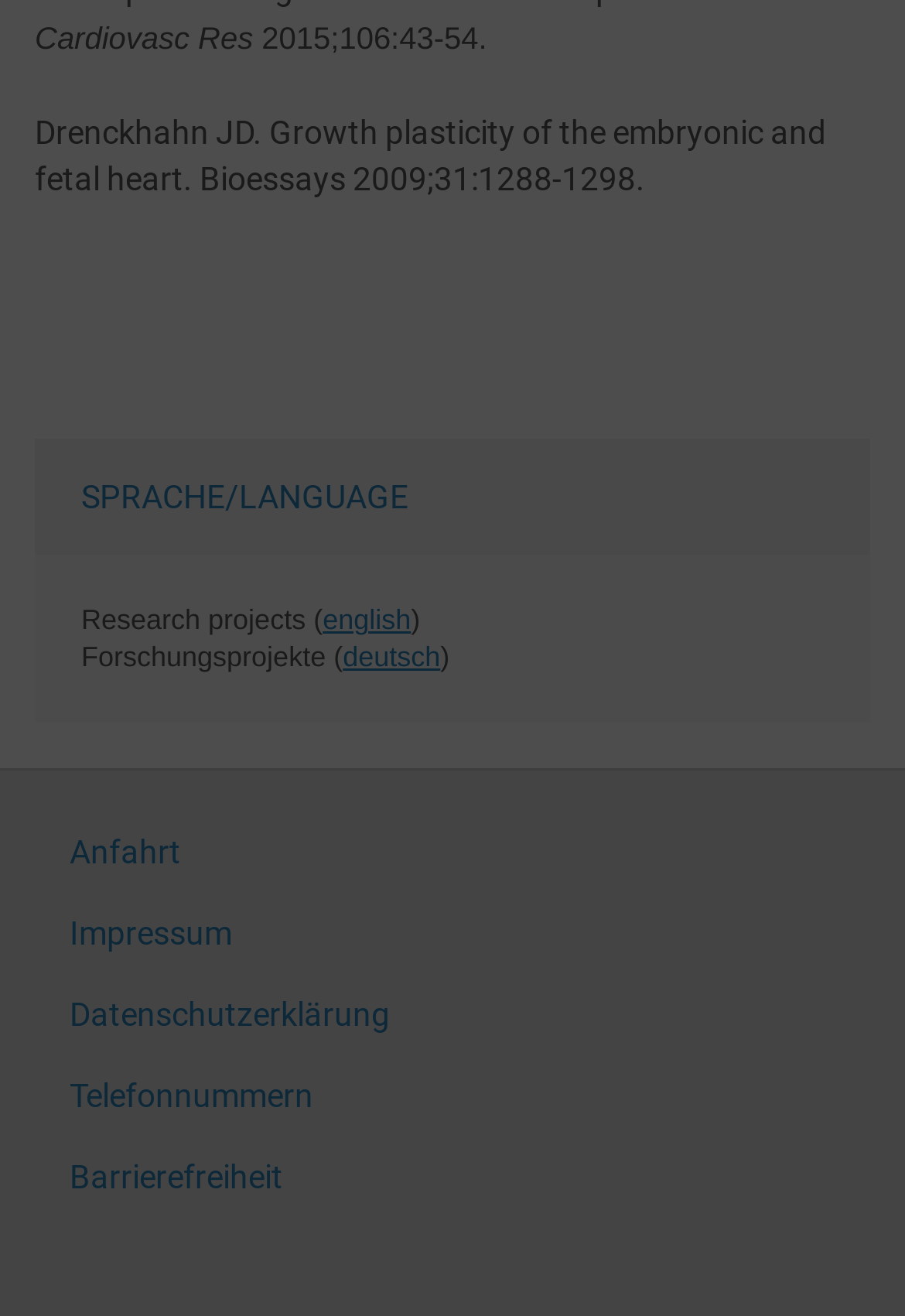What is the title of the research paper?
From the image, respond using a single word or phrase.

Growth plasticity of the embryonic and fetal heart